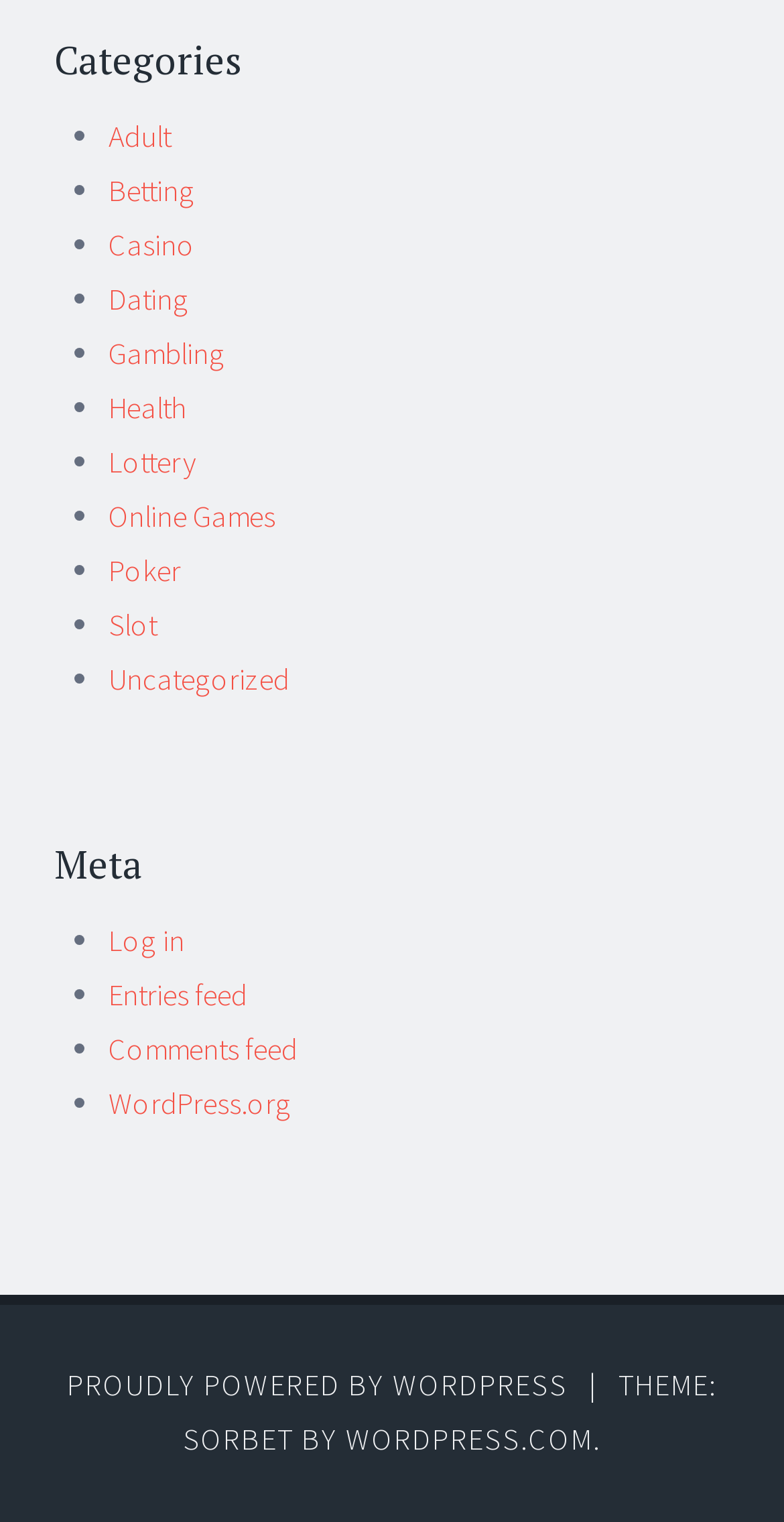Determine the bounding box coordinates for the UI element matching this description: "Uncategorized".

[0.138, 0.433, 0.369, 0.458]